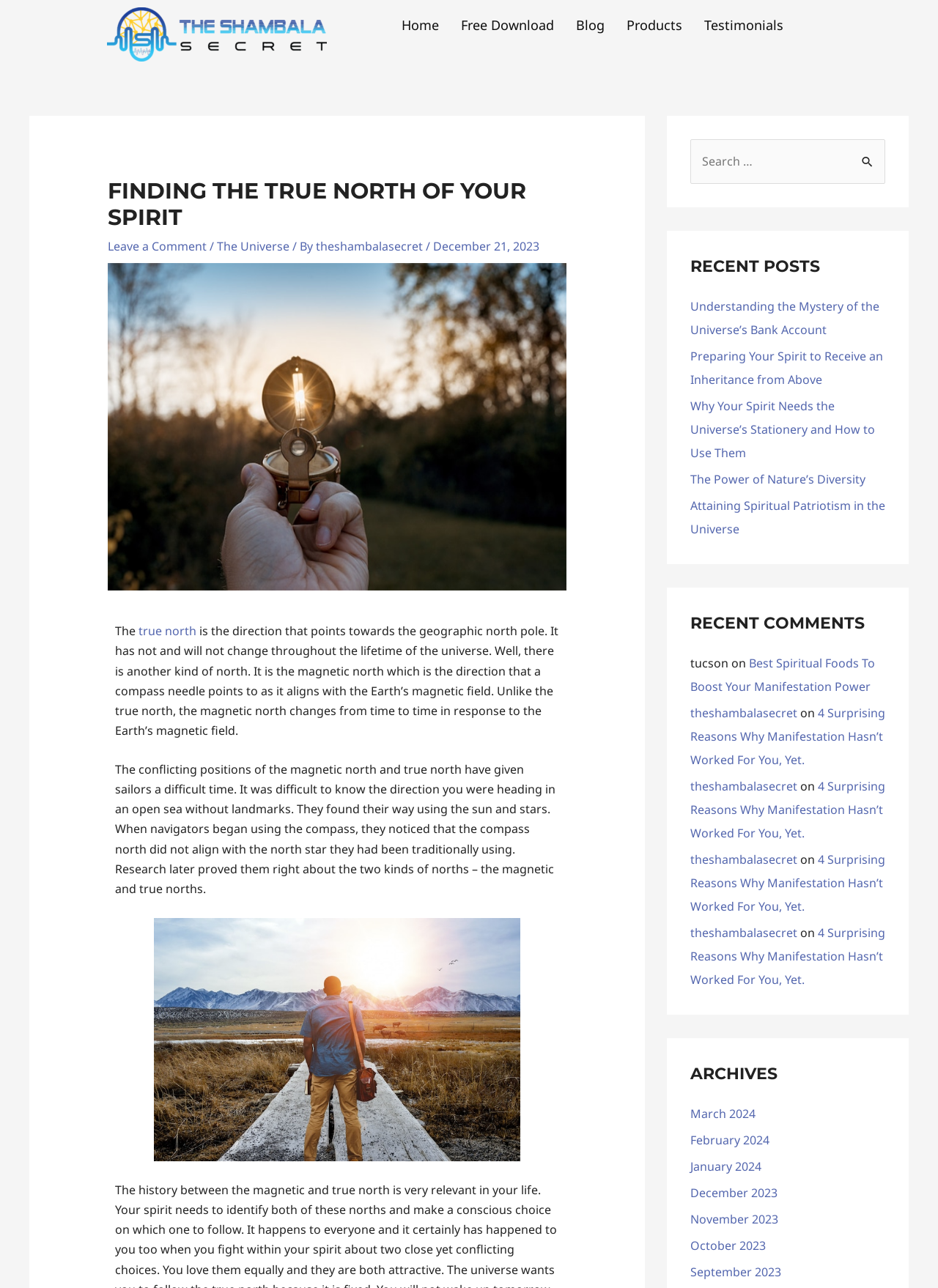How many navigation links are in the top menu?
Please use the image to deliver a detailed and complete answer.

I counted the number of links in the top menu, which are 'Home', 'Free Download', 'Blog', 'Products', and 'Testimonials', and found that there are 5 navigation links.